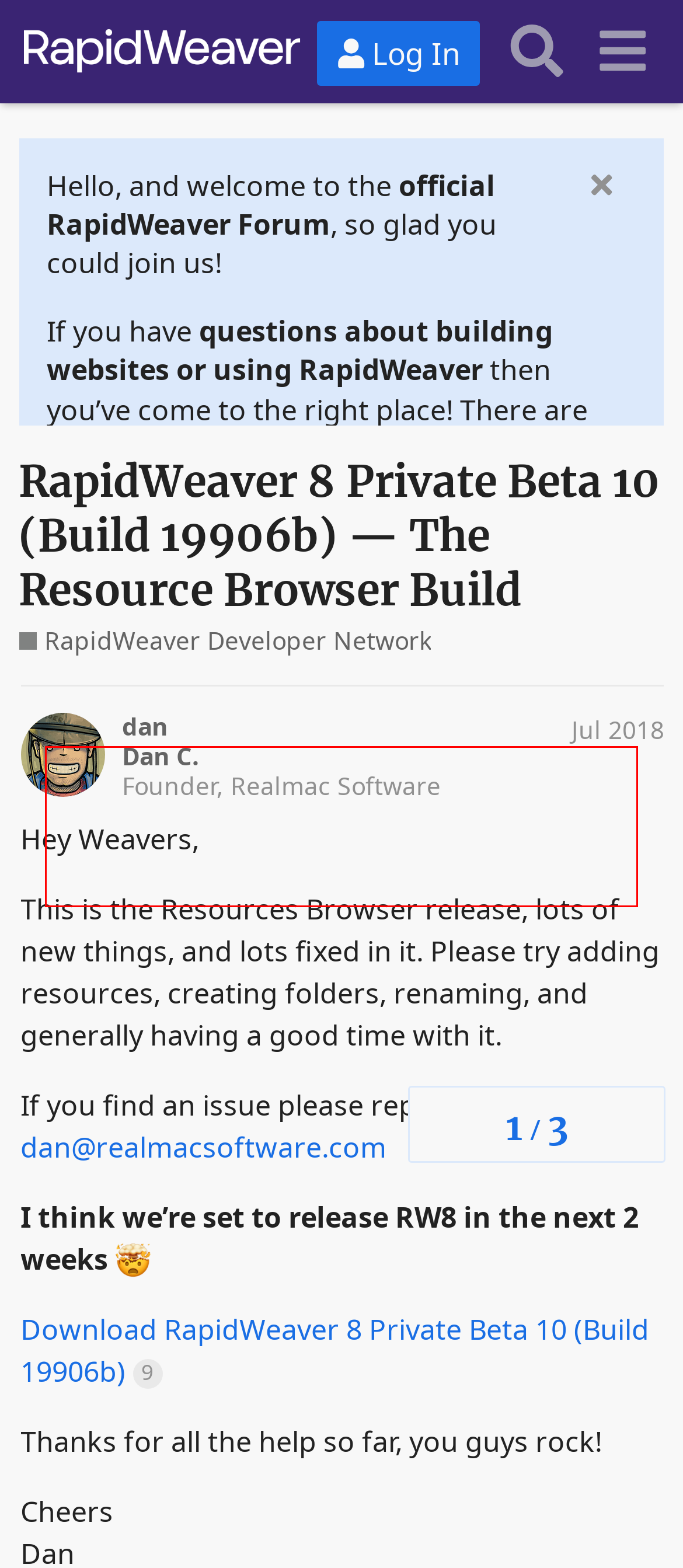You have a screenshot of a webpage with a red bounding box. Use OCR to generate the text contained within this red rectangle.

P.S. We have some friendly guidelines to help make this a nice place to hang out. Please have a quick read through before posting.